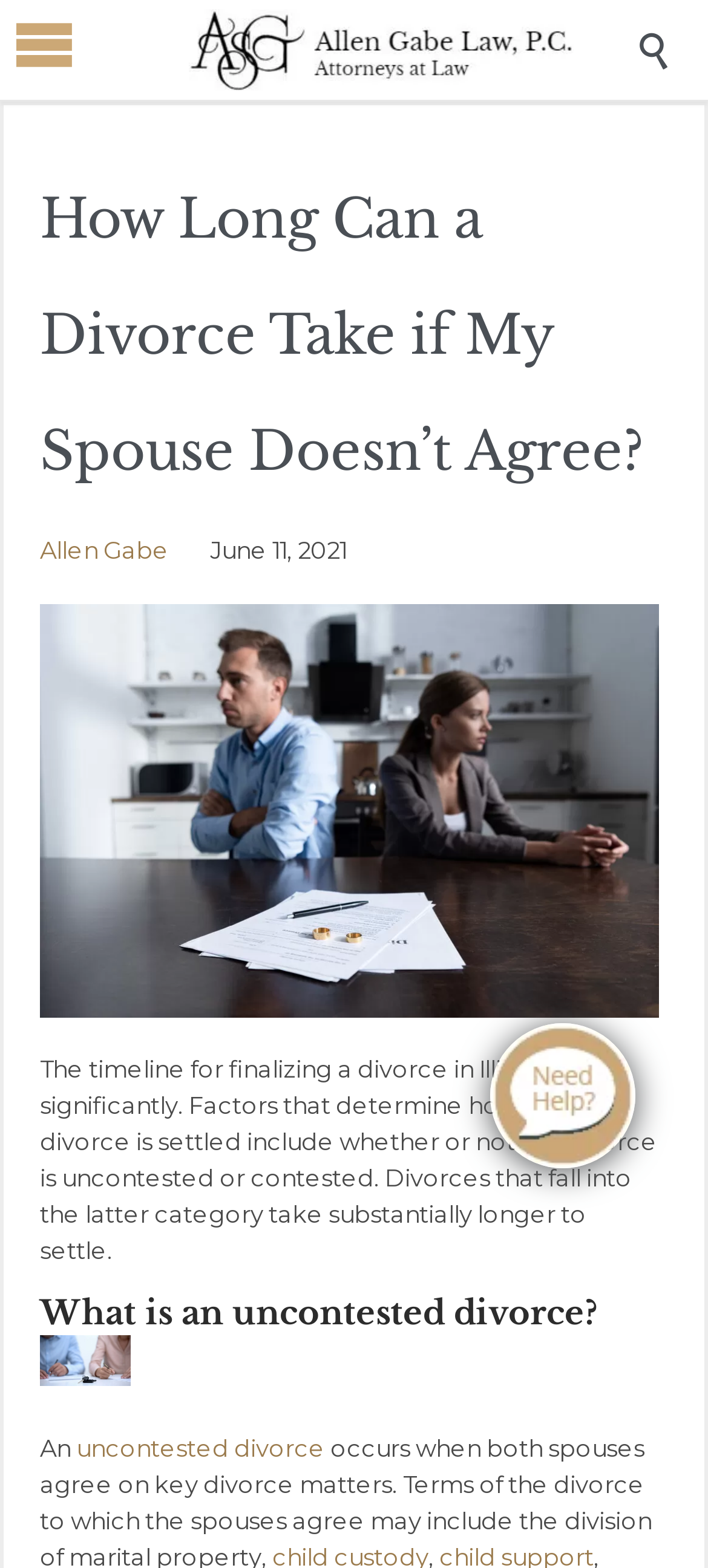How long does a contested divorce take in Illinois?
Use the image to give a comprehensive and detailed response to the question.

The blog post states that 'Divorces that fall into the latter category take substantially longer to settle.' which implies that a contested divorce takes longer to settle in Illinois.